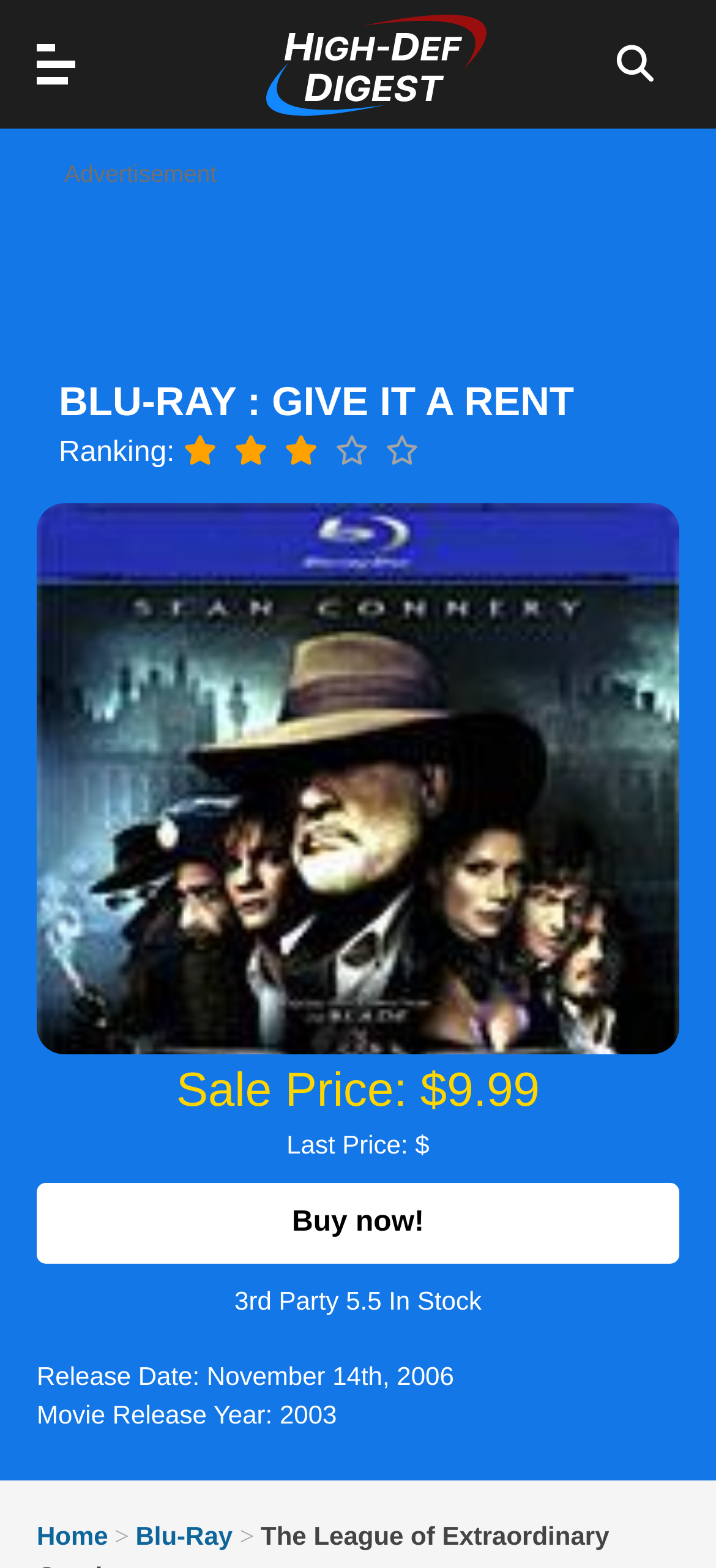Use a single word or phrase to respond to the question:
What is the category of the first link?

Film & TV